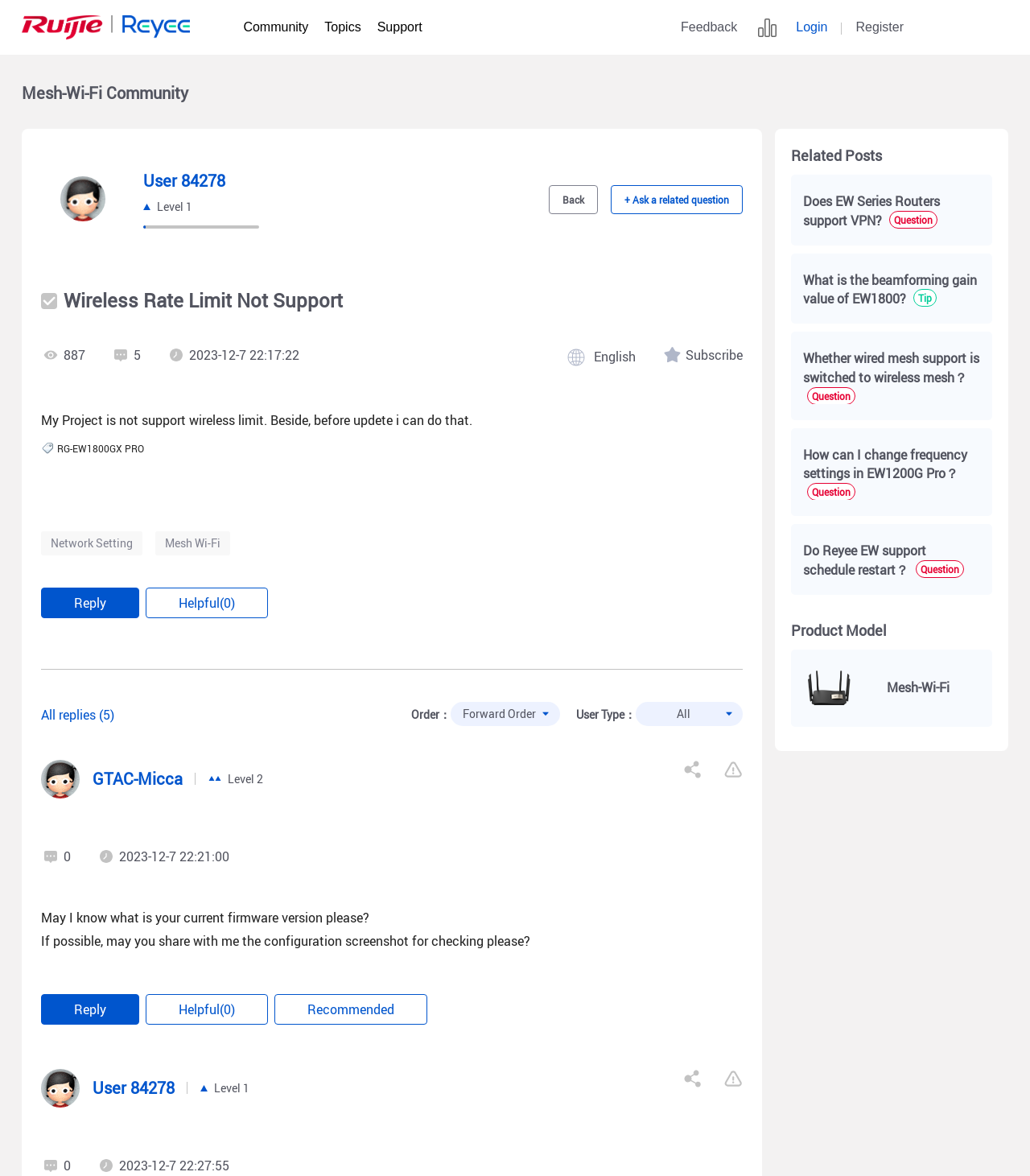What is the purpose of the 'Subscribe' button? Examine the screenshot and reply using just one word or a brief phrase.

To subscribe to the topic